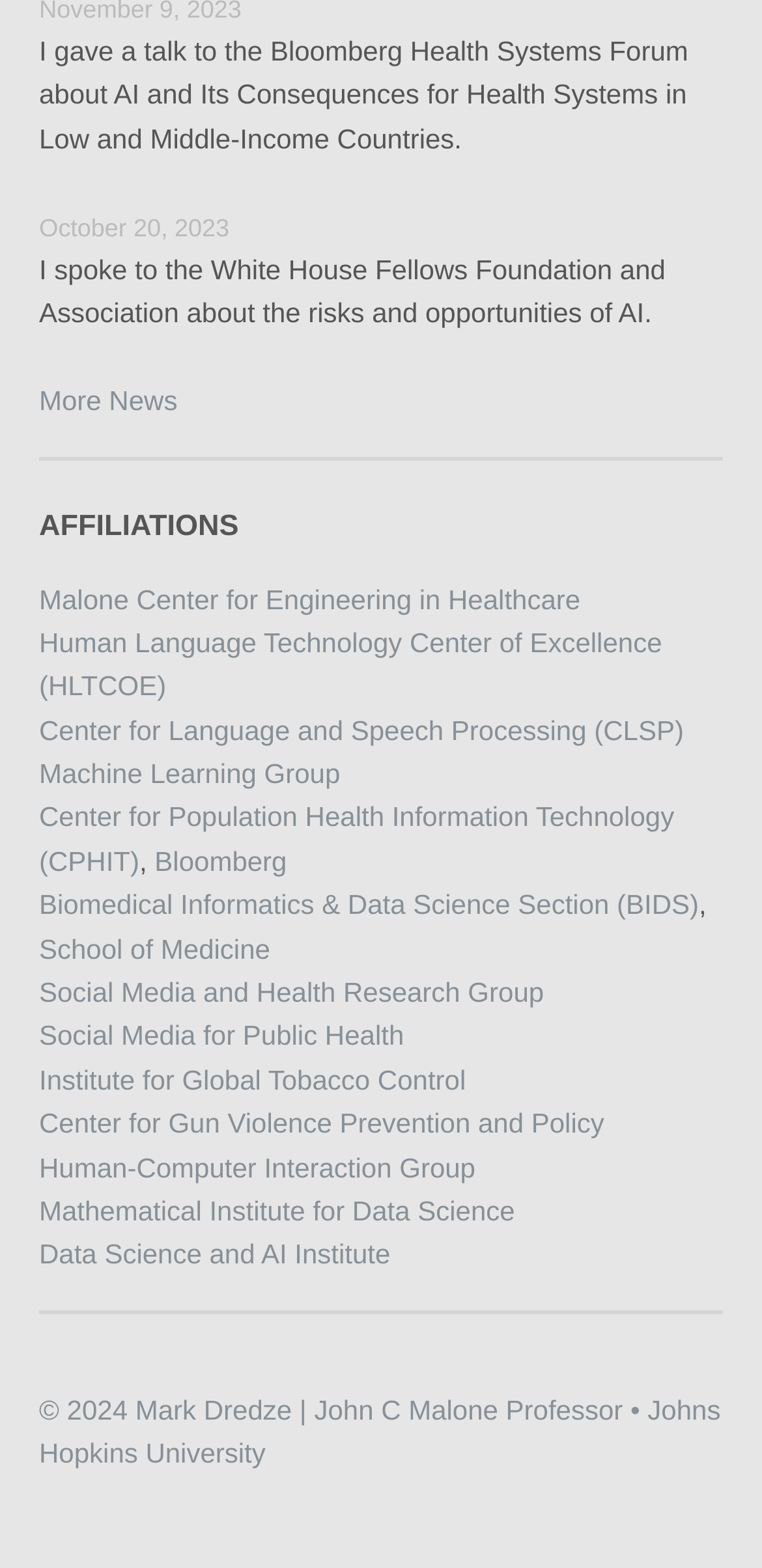Determine the coordinates of the bounding box that should be clicked to complete the instruction: "learn about Human Language Technology Center of Excellence". The coordinates should be represented by four float numbers between 0 and 1: [left, top, right, bottom].

[0.051, 0.4, 0.869, 0.447]